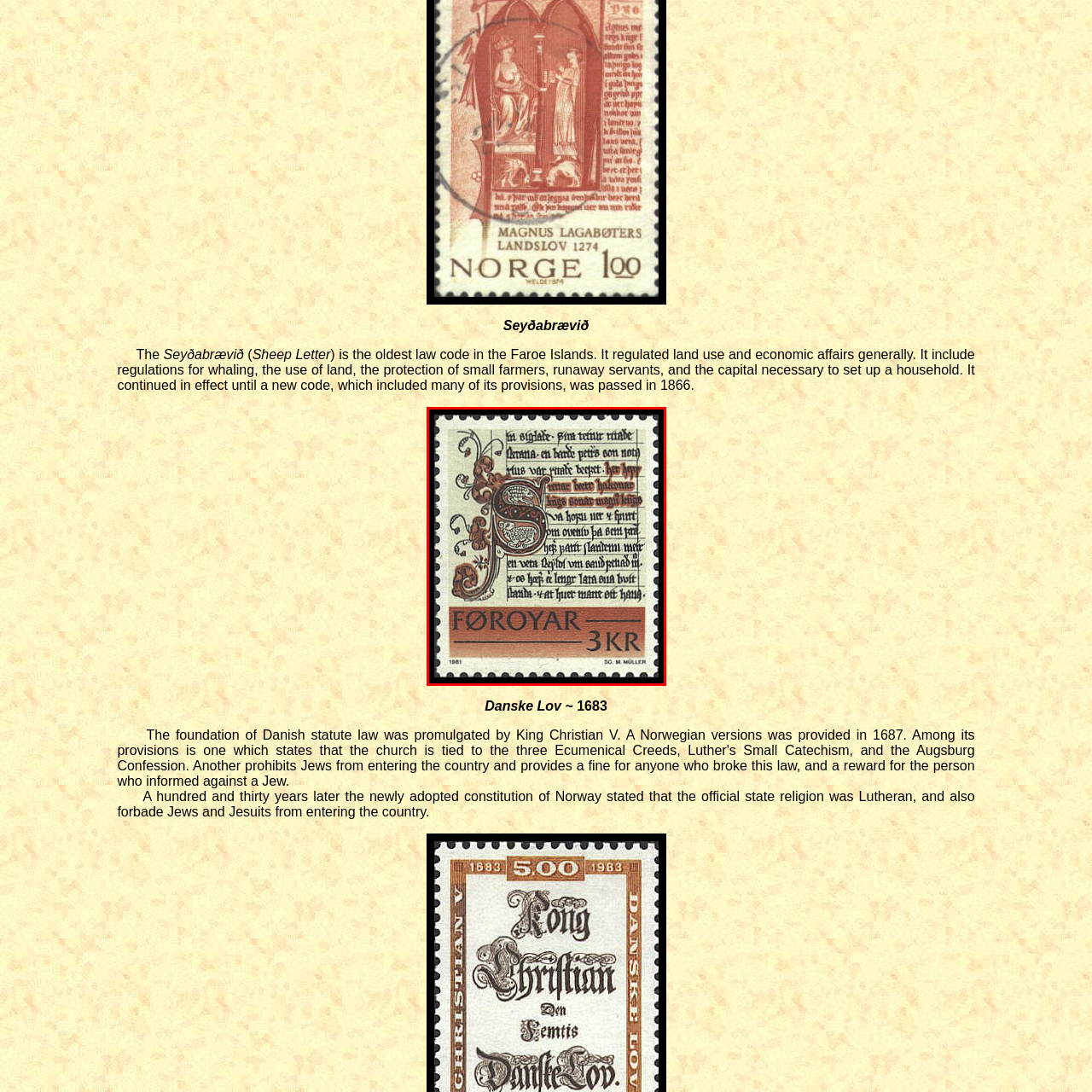Identify the subject within the red bounding box and respond to the following question in a single word or phrase:
What is the denomination of the stamp?

3 KR